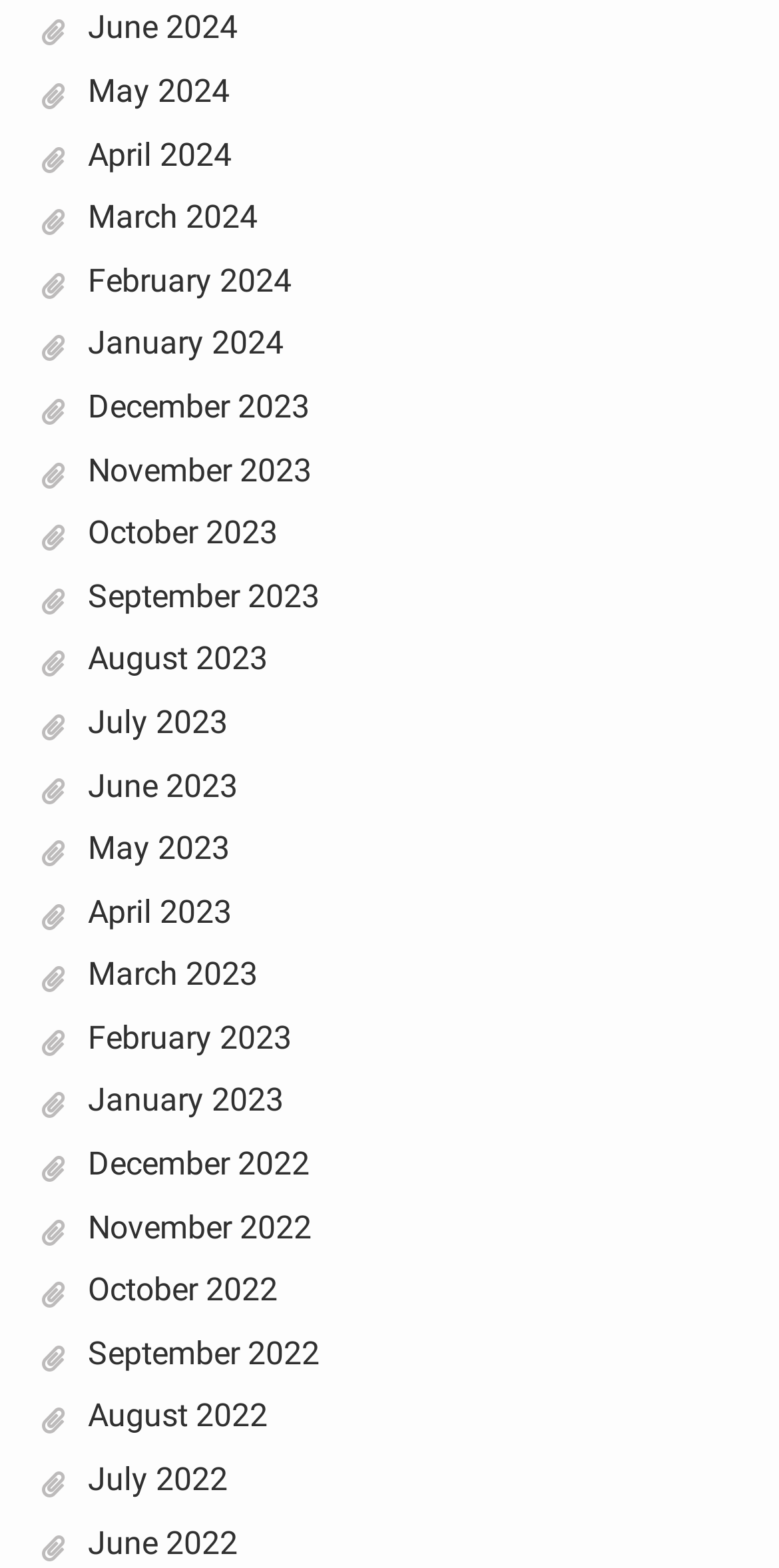Please indicate the bounding box coordinates for the clickable area to complete the following task: "Check December 2022". The coordinates should be specified as four float numbers between 0 and 1, i.e., [left, top, right, bottom].

[0.112, 0.73, 0.397, 0.754]